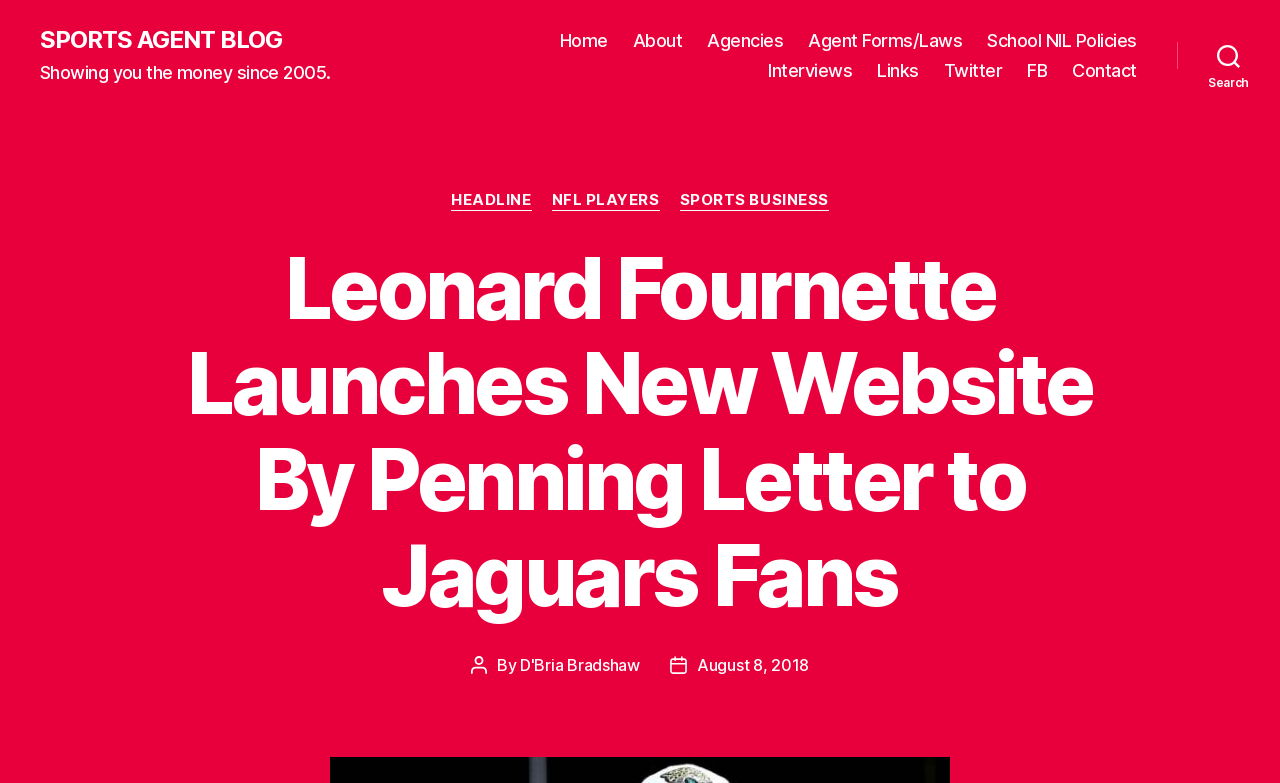Locate the bounding box coordinates of the element that should be clicked to fulfill the instruction: "Check the 'Twitter' link".

[0.737, 0.076, 0.783, 0.104]